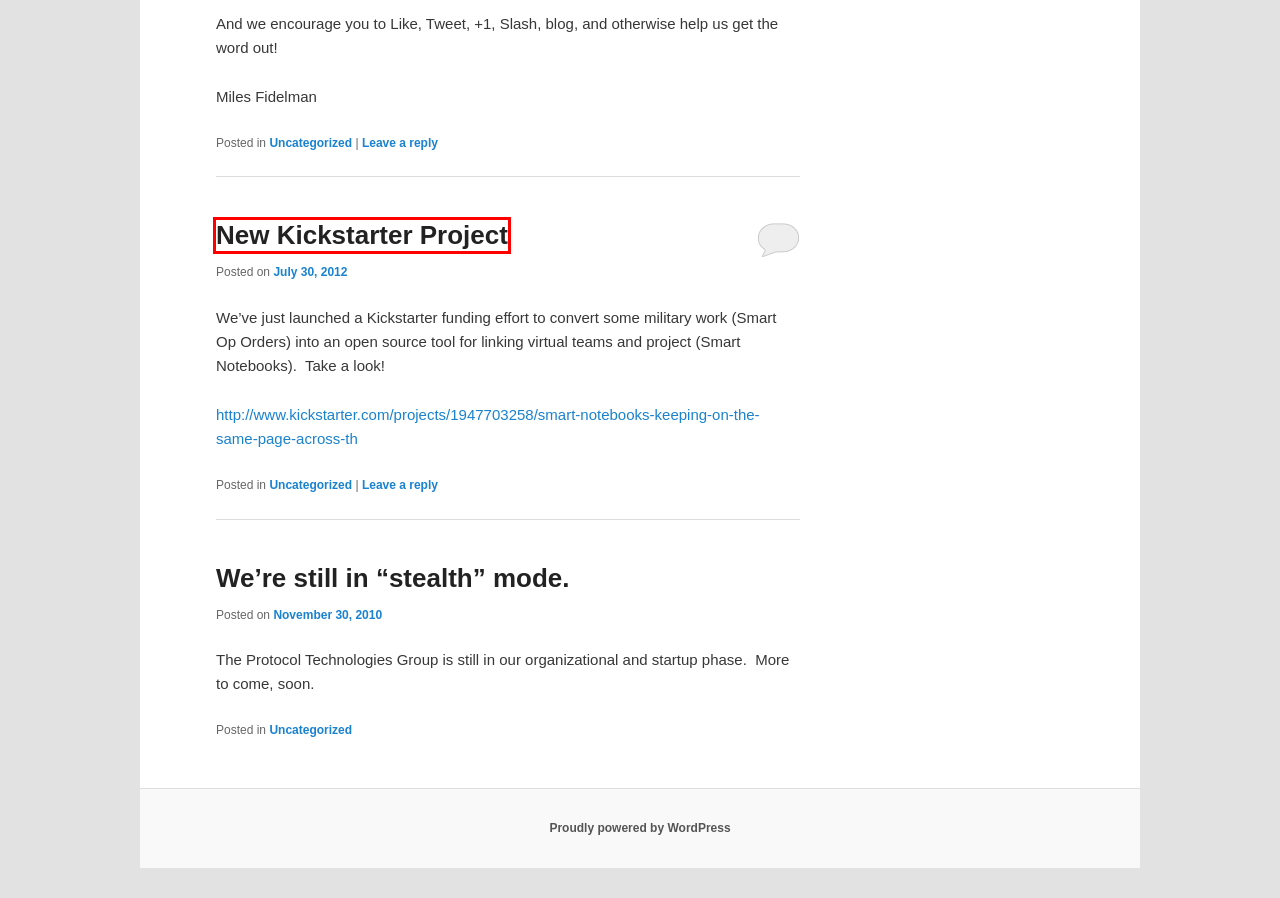With the provided screenshot showing a webpage and a red bounding box, determine which webpage description best fits the new page that appears after clicking the element inside the red box. Here are the options:
A. We’re still in “stealth” mode. | Protocol Technologies Group, LLC
B. August | 2012 | Protocol Technologies Group, LLC
C. November | 2010 | Protocol Technologies Group, LLC
D. About the Protocol Technologies Group, LLC | Protocol Technologies Group, LLC
E. Support for Government Systems Acquisitions | Protocol Technologies Group, LLC
F. New Kickstarter Project | Protocol Technologies Group, LLC
G. Uncategorized | Protocol Technologies Group, LLC
H. Blog Tool, Publishing Platform, and CMS – WordPress.org

F